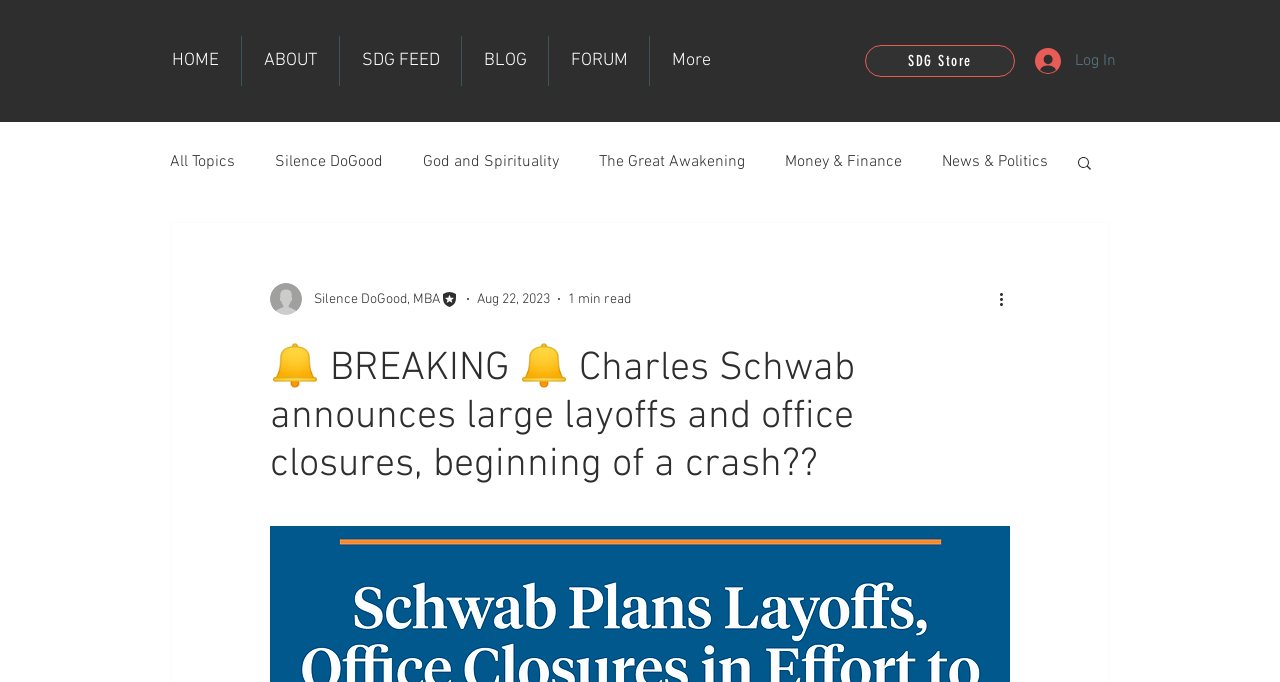What is the estimated reading time of the article?
Using the information from the image, provide a comprehensive answer to the question.

I found the estimated reading time of the article by looking at the section that appears to be the article's metadata, where it says '1 min read'. This suggests that the article can be read in approximately 1 minute.